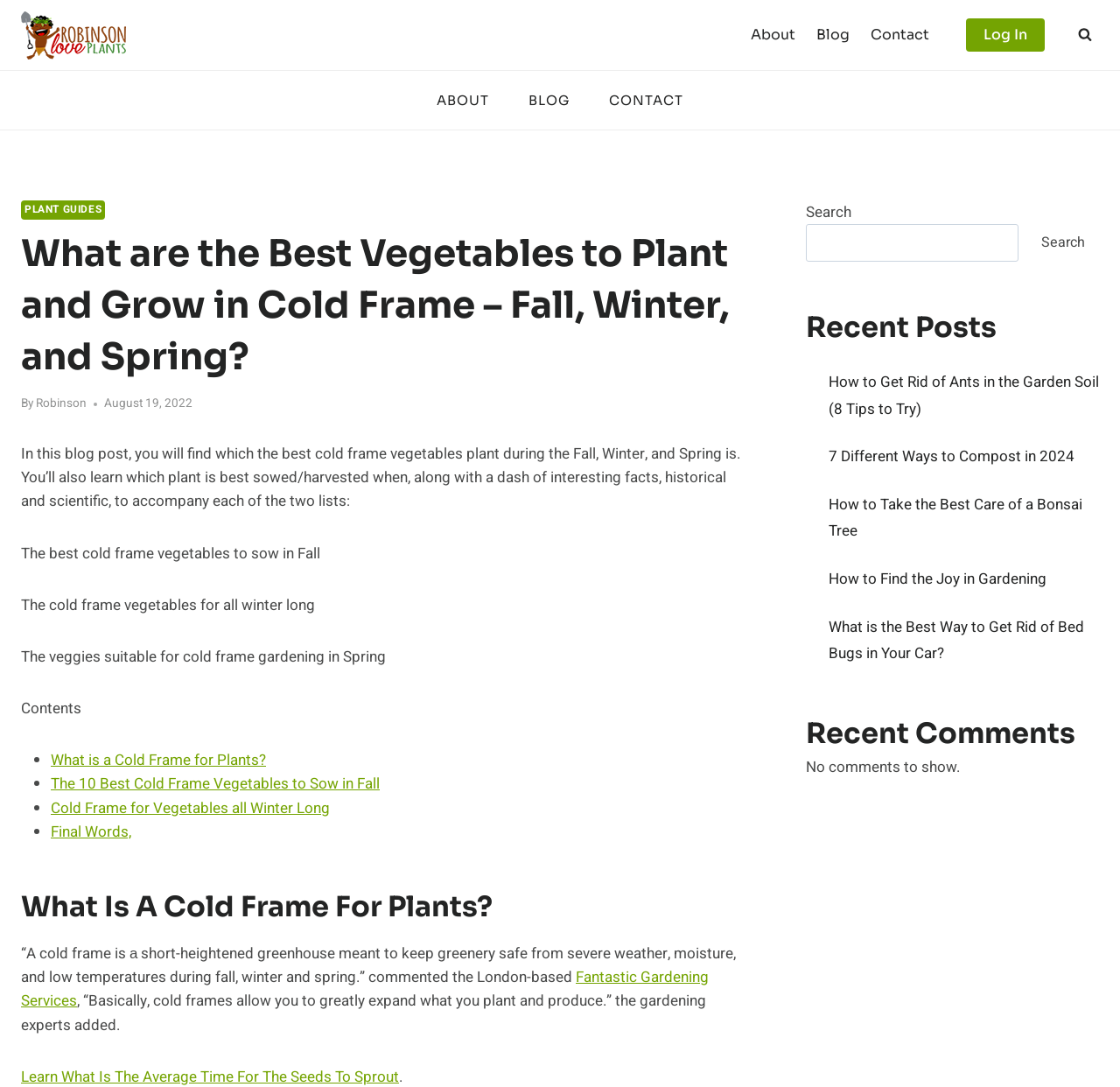Based on the image, provide a detailed and complete answer to the question: 
How many recent posts are listed?

The recent posts are listed in the right sidebar of the webpage, and there are five links to different posts: 'How to Get Rid of Ants in the Garden Soil (8 Tips to Try)', '7 Different Ways to Compost in 2024', 'How to Take the Best Care of a Bonsai Tree', 'How to Find the Joy in Gardening', and 'What is the Best Way to Get Rid of Bed Bugs in Your Car?'.